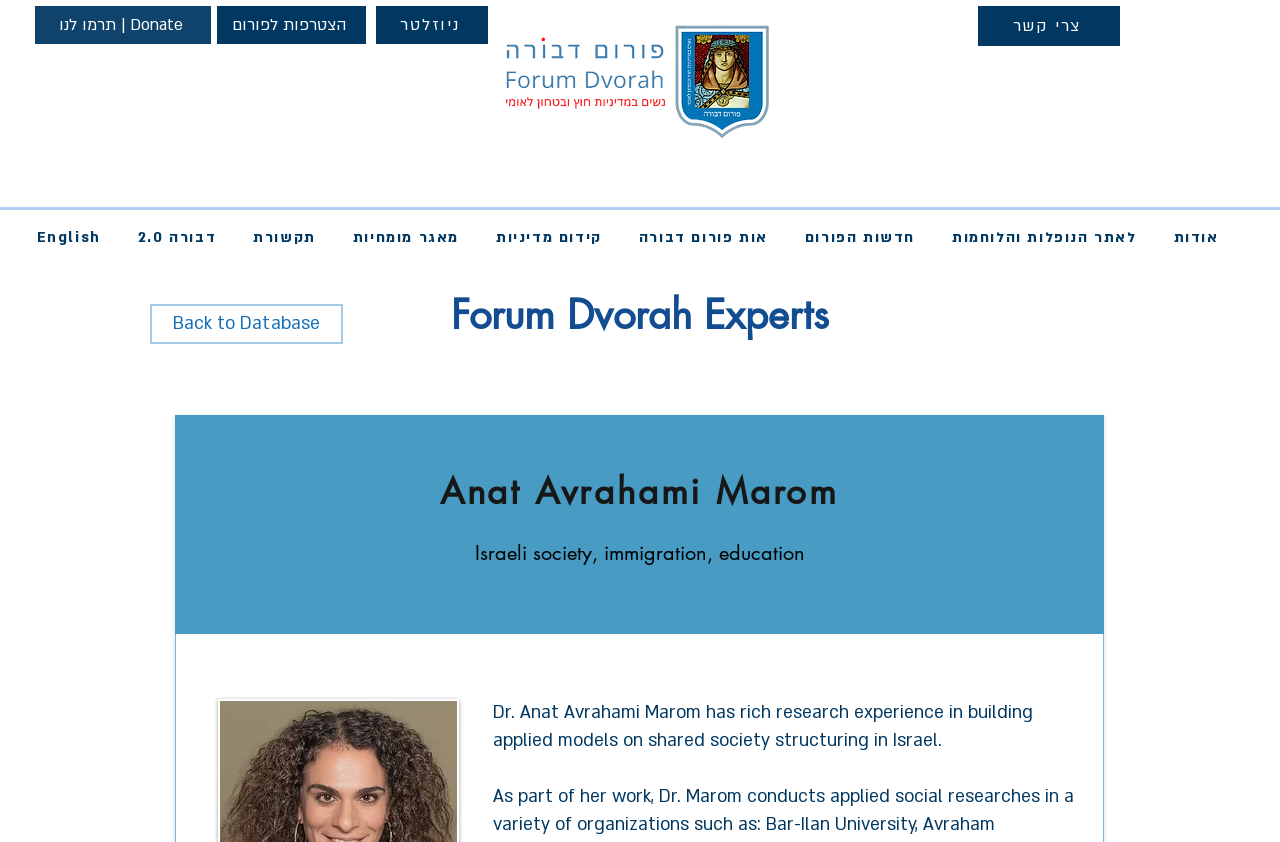Locate the bounding box coordinates of the clickable element to fulfill the following instruction: "Contact the experts". Provide the coordinates as four float numbers between 0 and 1 in the format [left, top, right, bottom].

[0.764, 0.007, 0.875, 0.055]